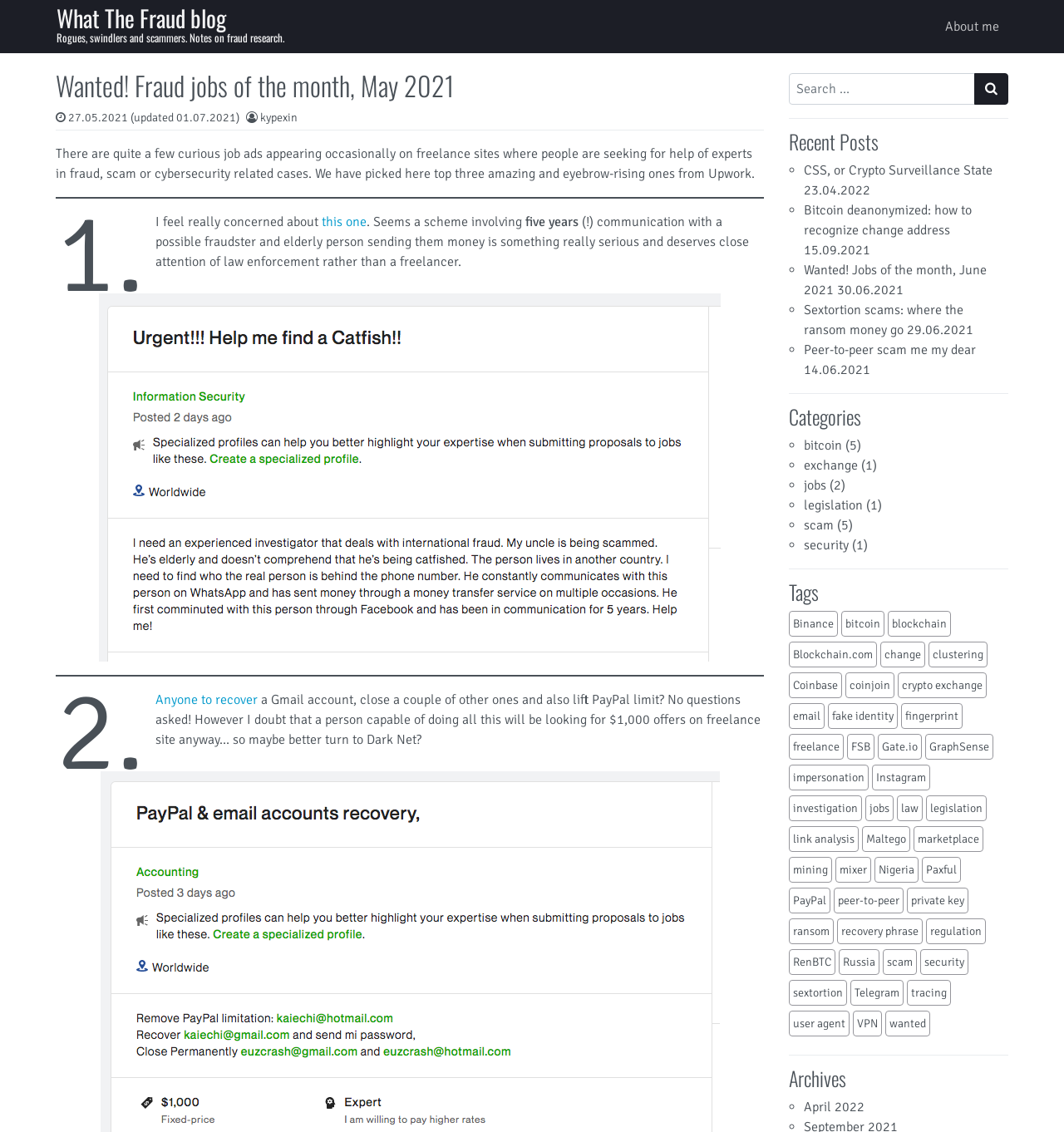What is the title of the blog post?
Using the visual information, respond with a single word or phrase.

Wanted! Fraud jobs of the month, May 2021